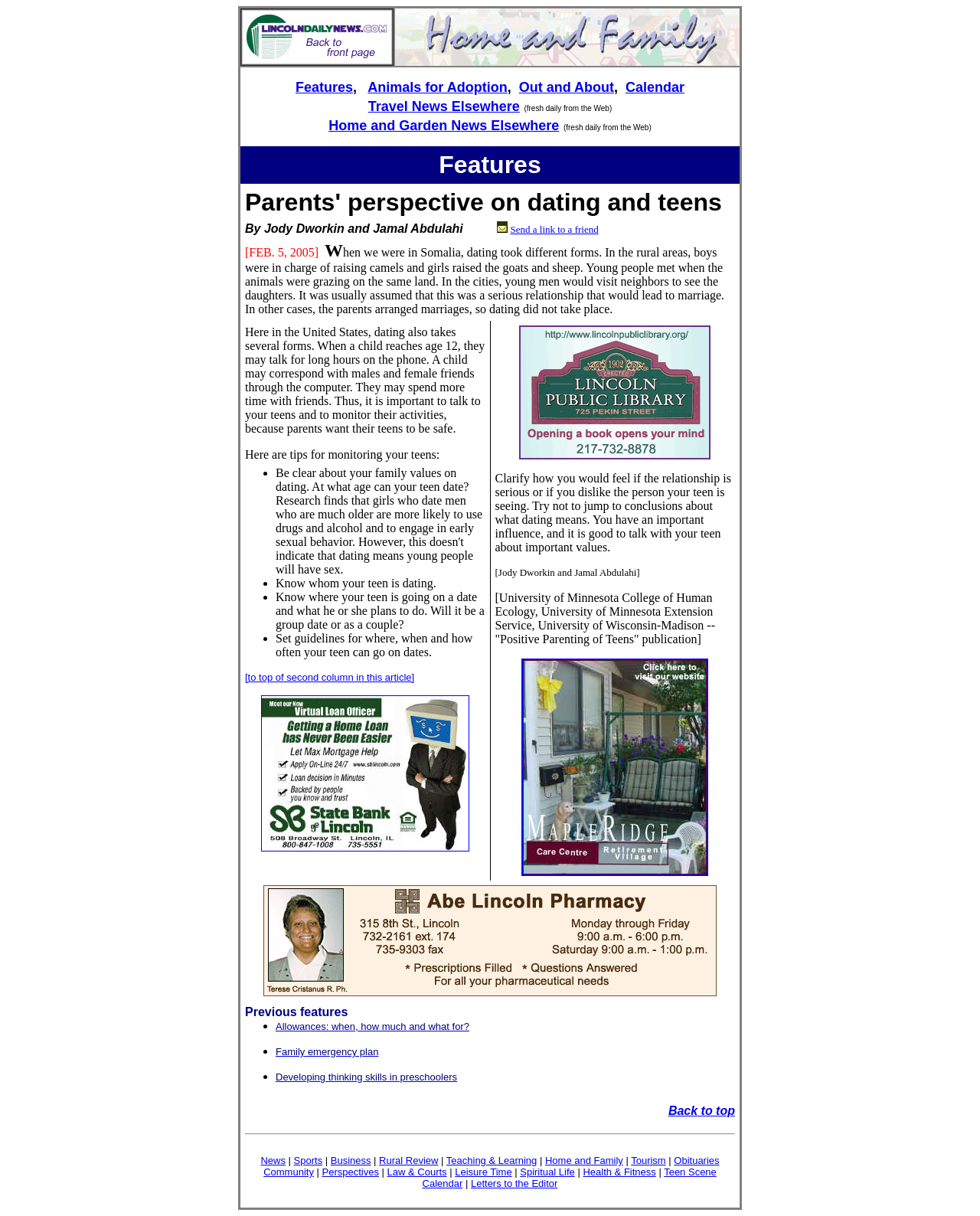Locate the bounding box for the described UI element: "Spiritual Life". Ensure the coordinates are four float numbers between 0 and 1, formatted as [left, top, right, bottom].

[0.531, 0.959, 0.587, 0.969]